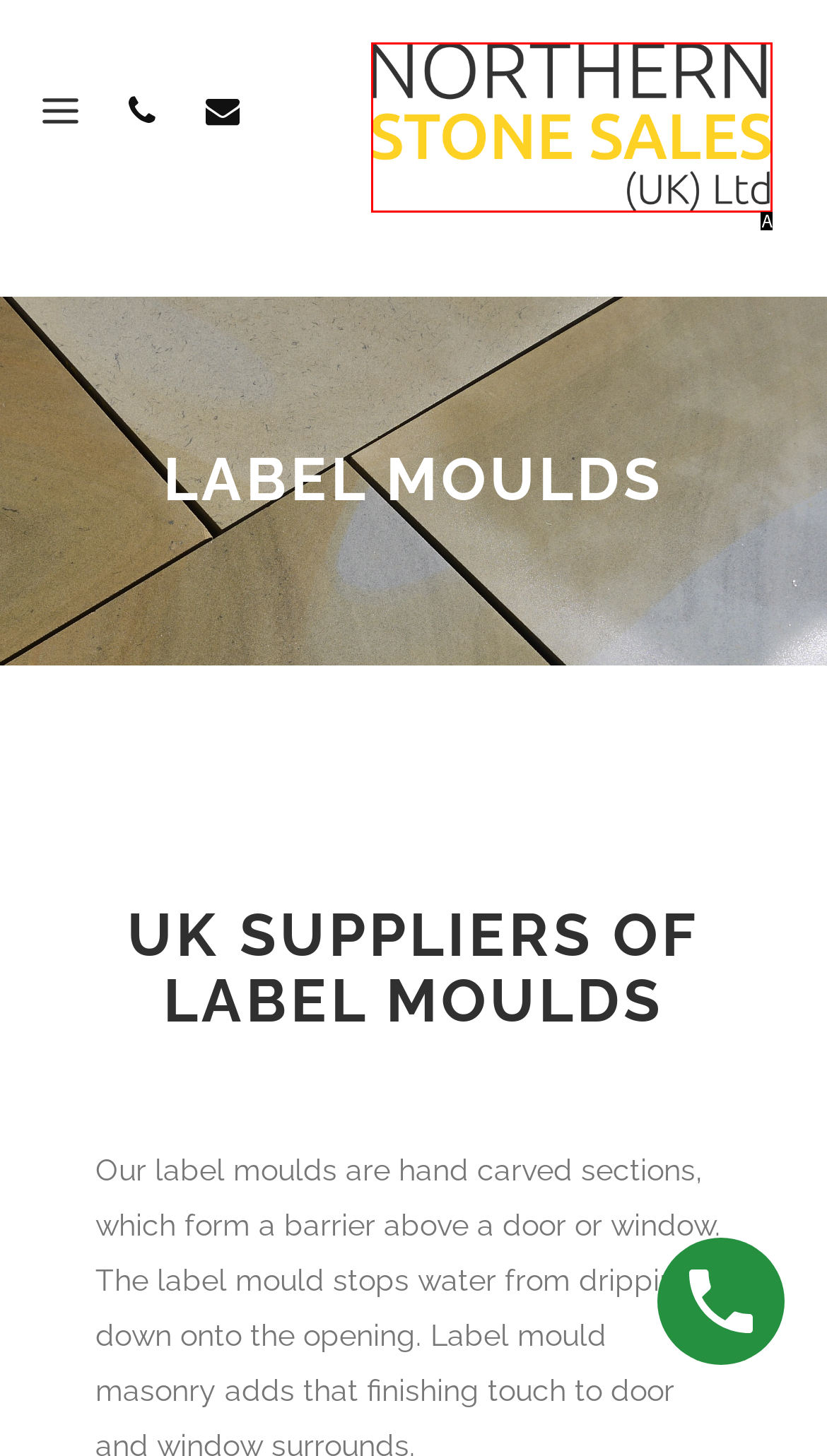Based on the description: alt="Logo"
Select the letter of the corresponding UI element from the choices provided.

A